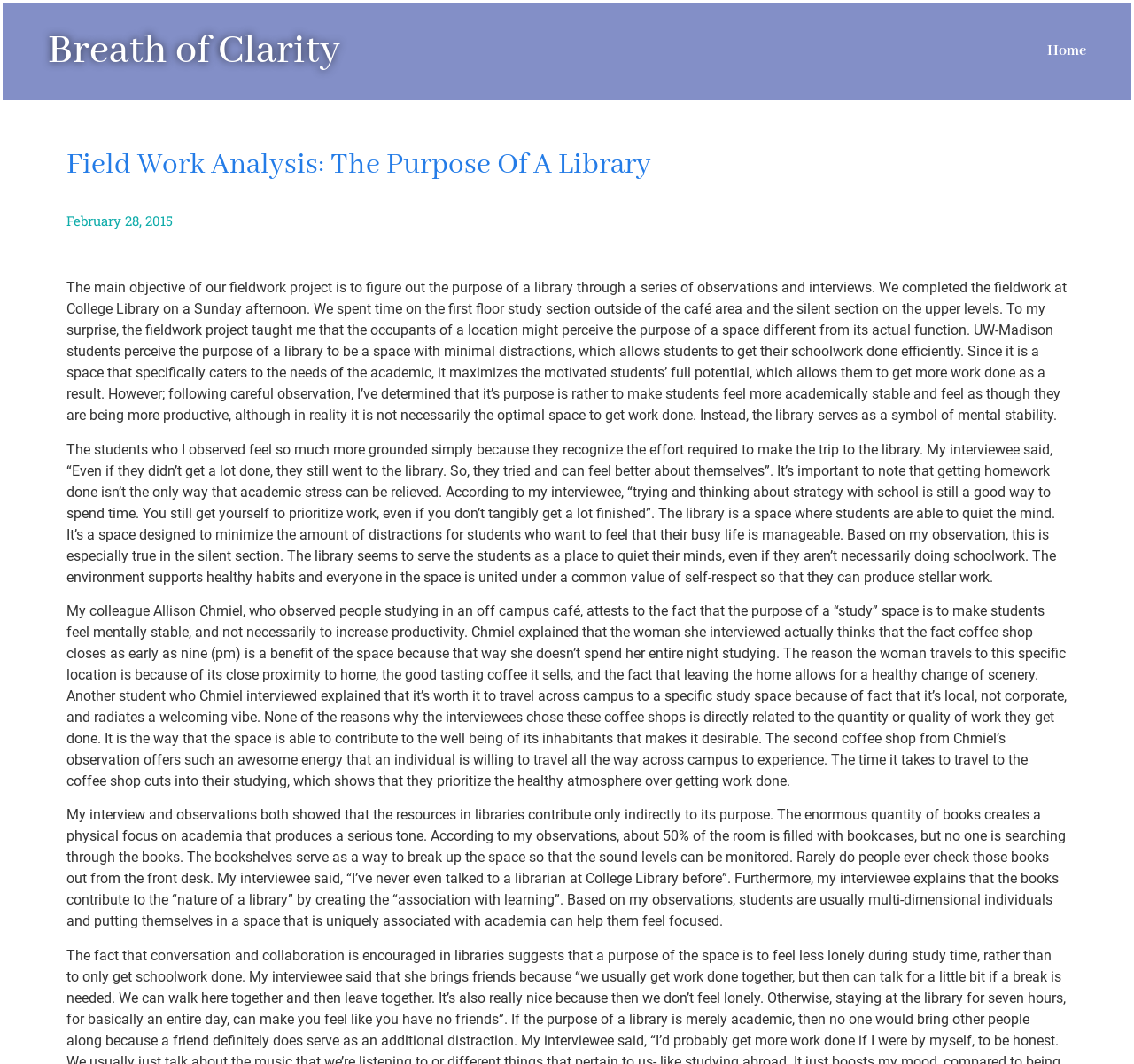Show the bounding box coordinates for the HTML element described as: "Home".

[0.923, 0.038, 0.958, 0.058]